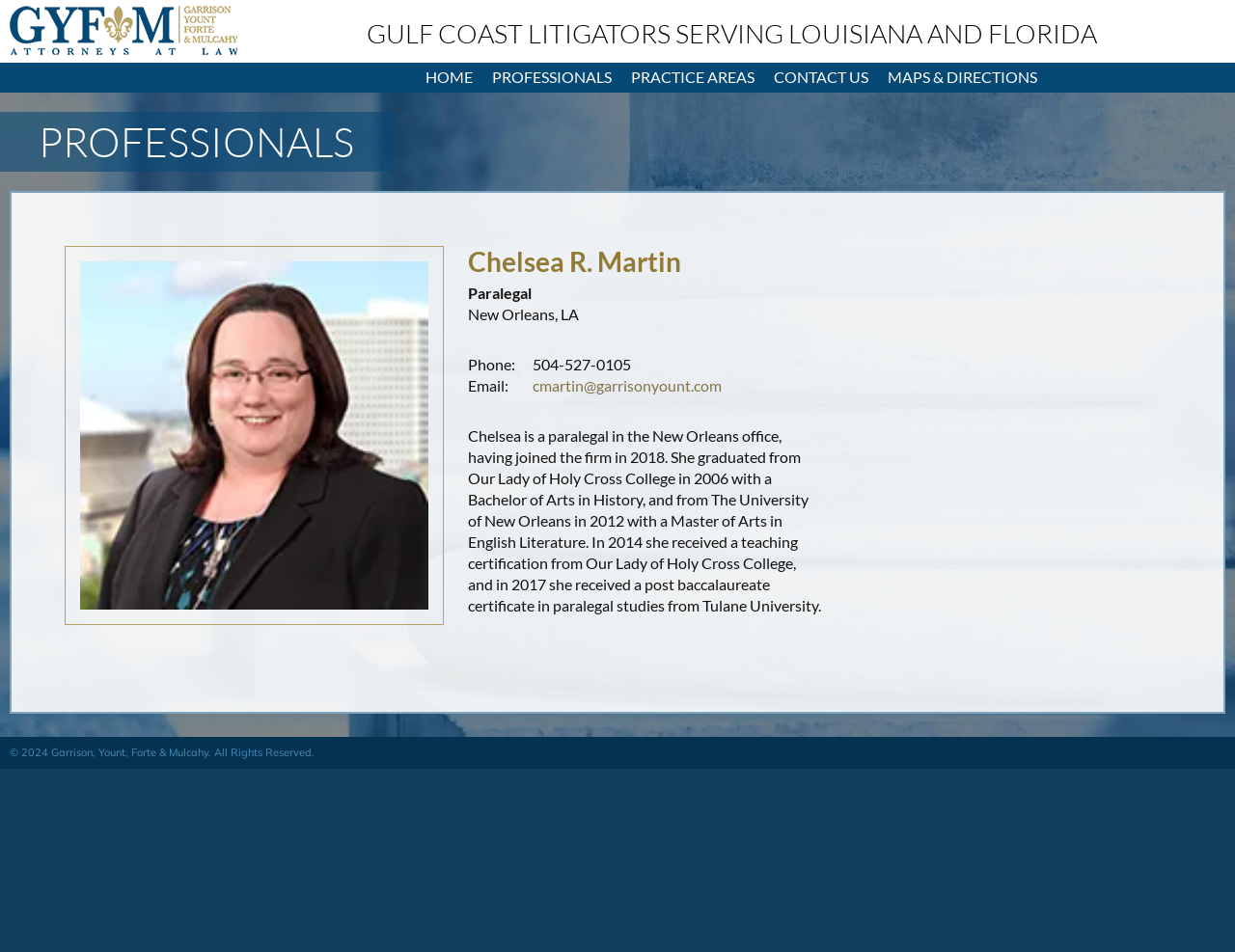Create a detailed summary of all the visual and textual information on the webpage.

This webpage is about Chelsea R. Martin, a paralegal at a law firm. At the top left corner, there is a small image and a link. Below this, there is a heading that reads "GULF COAST LITIGATORS SERVING LOUISIANA AND FLORIDA". 

To the right of this heading, there are five links: "HOME", "PROFESSIONALS", "PRACTICE AREAS", "CONTACT US", and "MAPS & DIRECTIONS", which are evenly spaced and aligned horizontally. 

Below these links, there is a main section that takes up most of the page. At the top of this section, there is a heading that reads "PROFESSIONALS". Below this heading, there is an article that contains information about Chelsea R. Martin. 

On the left side of the article, there is a larger image. Above this image, there is a heading with Chelsea's name. Below the image, there are several lines of text that provide information about Chelsea, including her job title, location, phone number, and email address. 

There is also a longer paragraph that describes Chelsea's background, including her education and work experience. At the very bottom of the page, there is a copyright notice that reads "© 2024 Garrison, Yount, Forte & Mulcahy. All Rights Reserved."